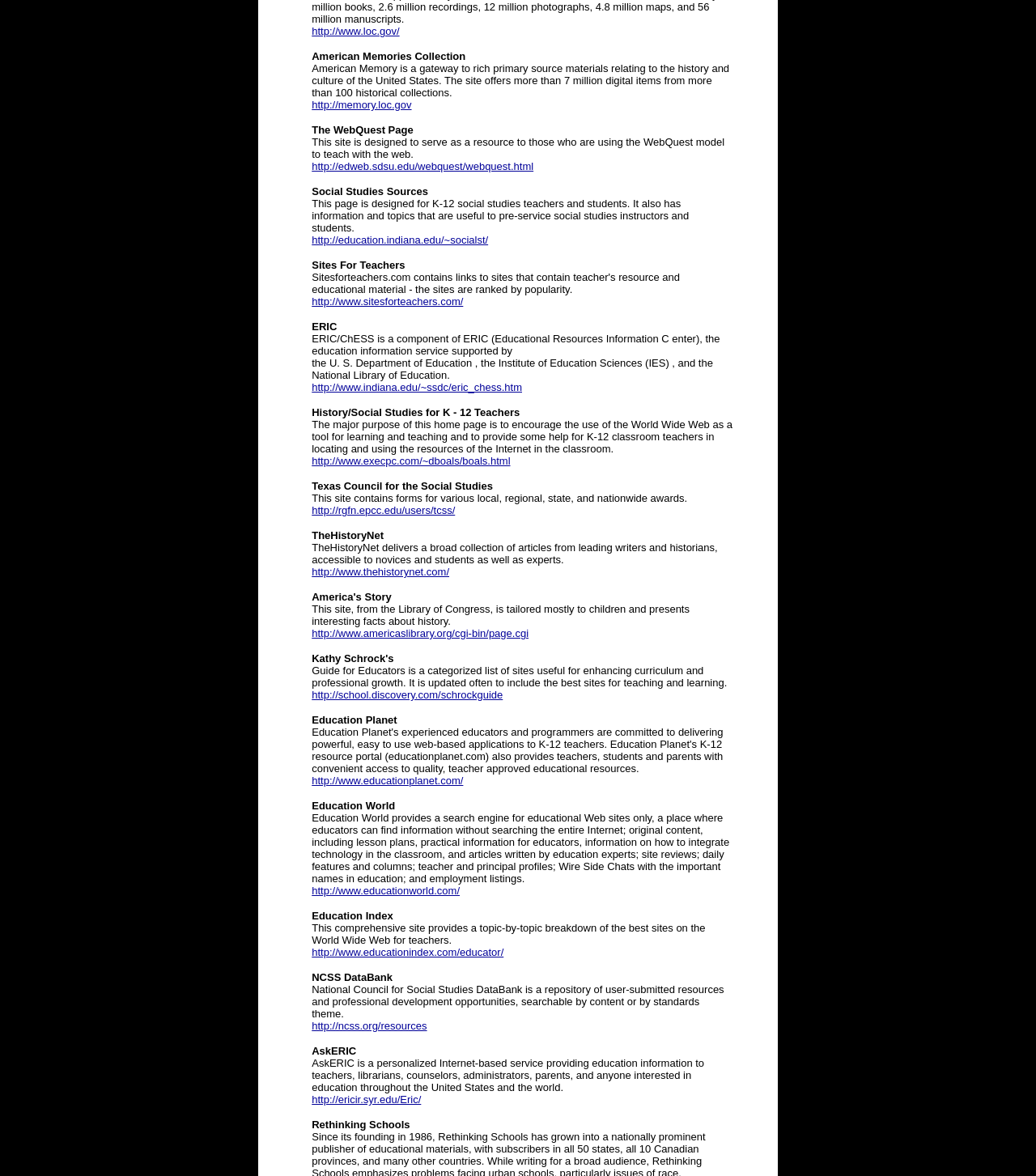Can you identify the bounding box coordinates of the clickable region needed to carry out this instruction: 'Add to cart'? The coordinates should be four float numbers within the range of 0 to 1, stated as [left, top, right, bottom].

None